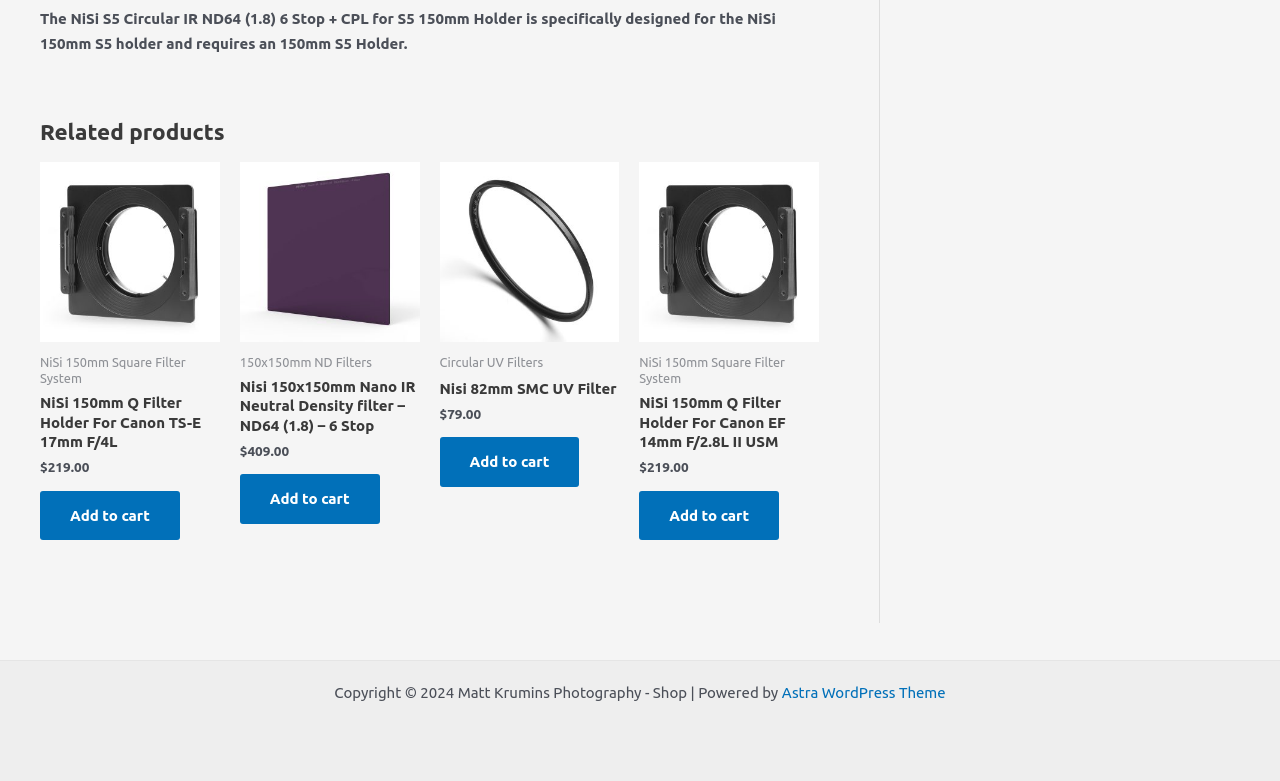Given the element description, predict the bounding box coordinates in the format (top-left x, top-left y, bottom-right x, bottom-right y), using floating point numbers between 0 and 1: Leave a comment

None